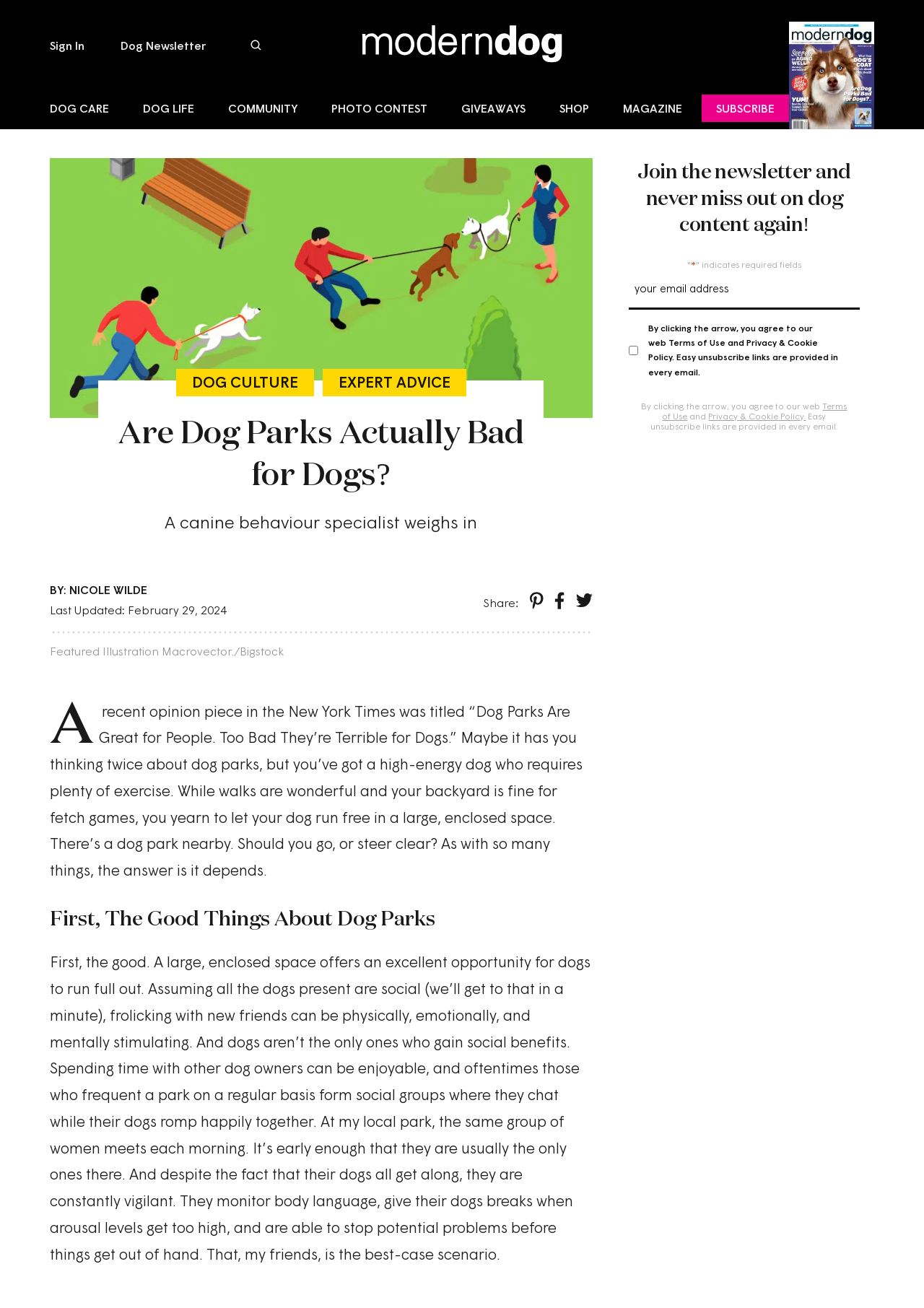By analyzing the image, answer the following question with a detailed response: What is the category of the article?

I determined the category of the article by looking at the links on the webpage, specifically the one that says 'DOG CULTURE' which is located near the top of the page, indicating that the article belongs to this category.